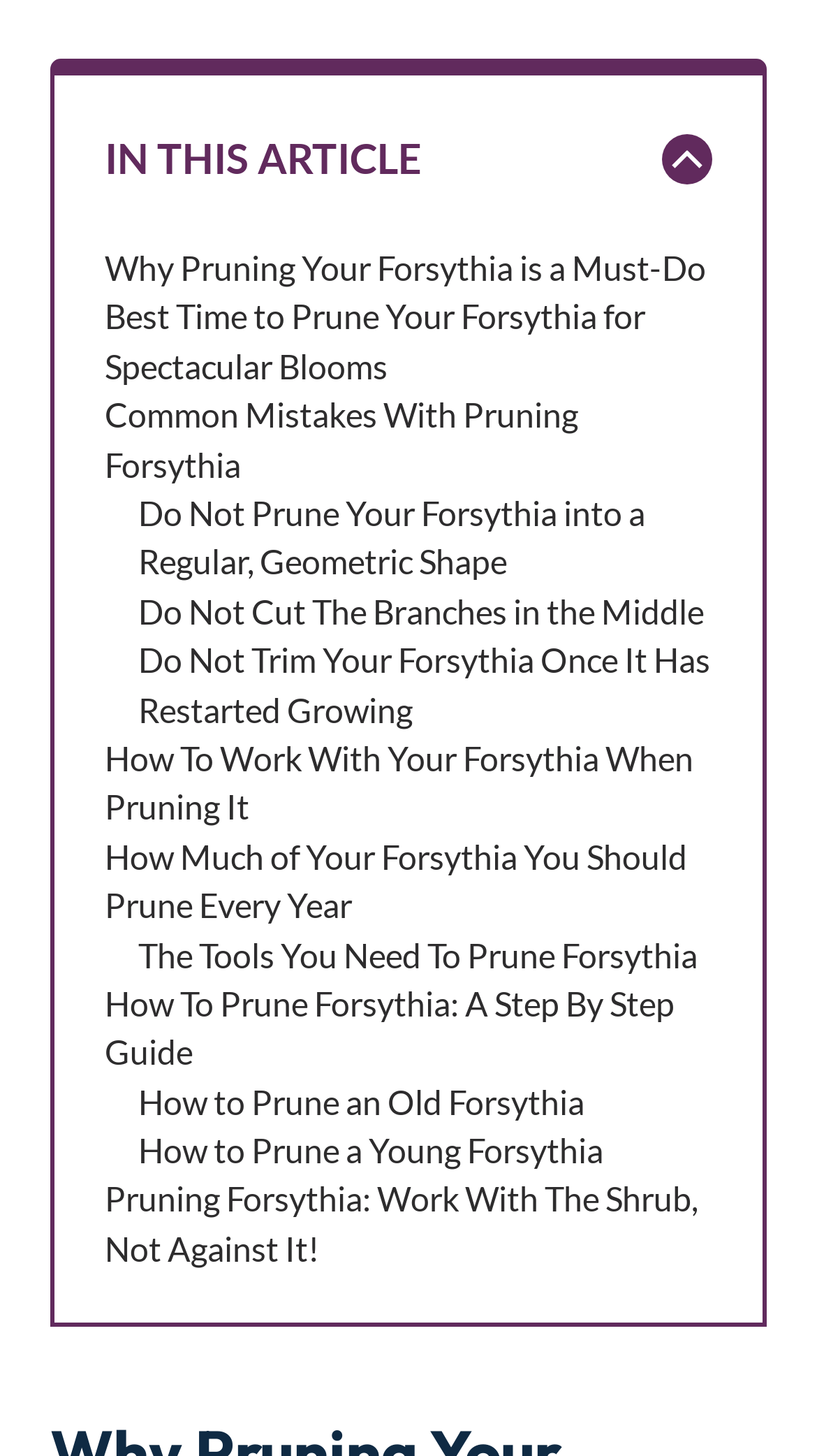How many links are in the table of contents?
Please provide a comprehensive answer based on the visual information in the image.

I counted the number of link elements under the 'Table of Contents' navigation element, which are 13 in total.